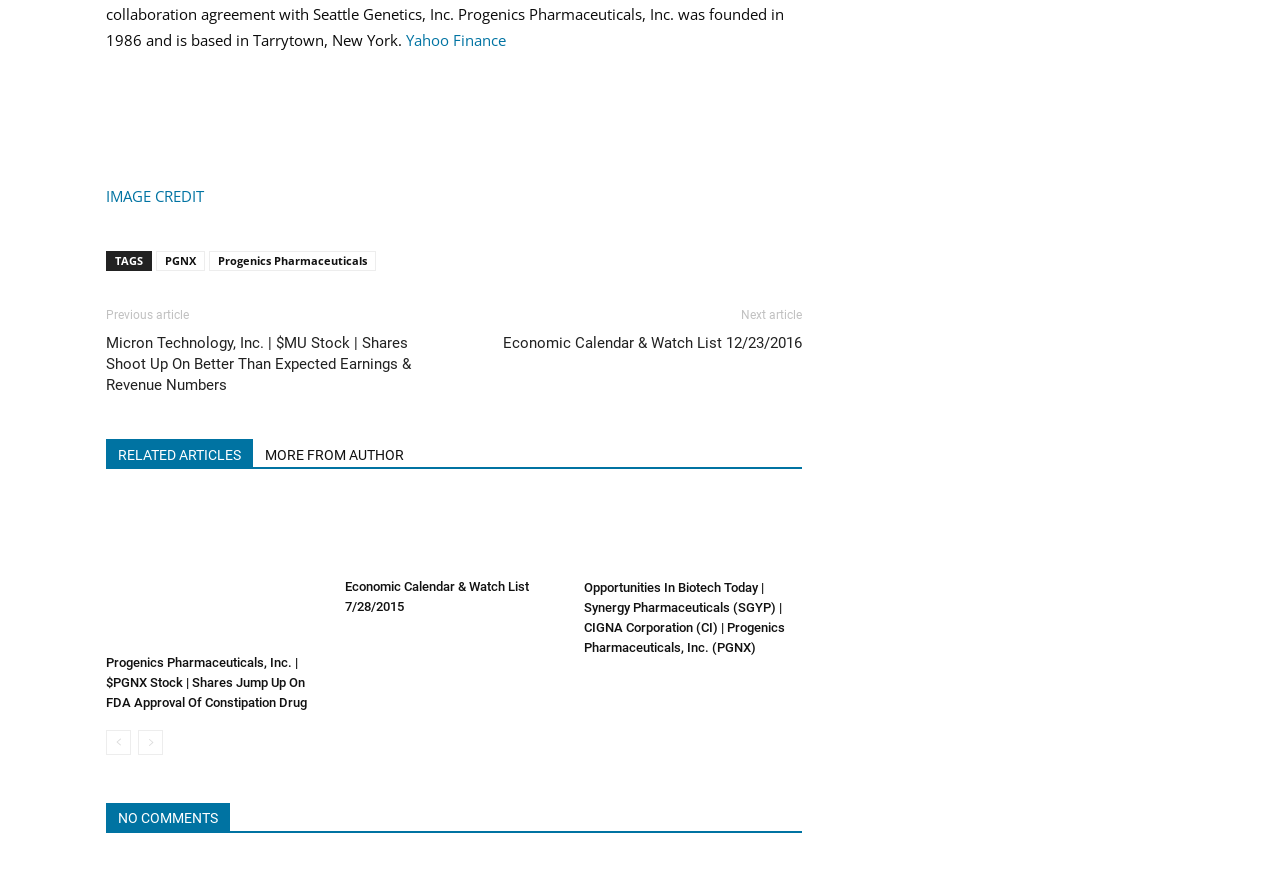Find the bounding box coordinates of the element to click in order to complete this instruction: "Click on Yahoo Finance link". The bounding box coordinates must be four float numbers between 0 and 1, denoted as [left, top, right, bottom].

[0.317, 0.034, 0.395, 0.057]